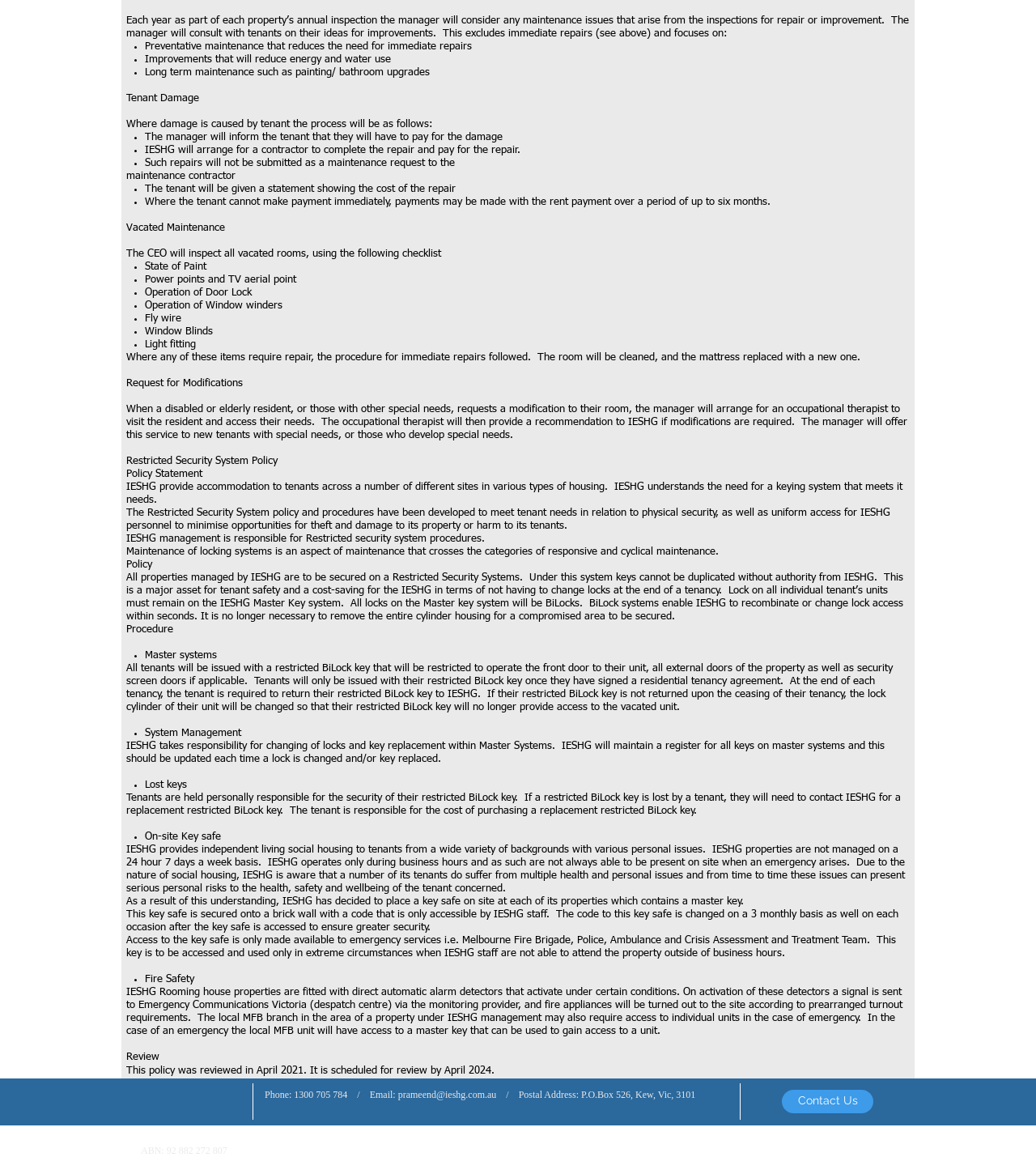Predict the bounding box of the UI element that fits this description: "prameend@ieshg.com.au".

[0.384, 0.941, 0.479, 0.951]